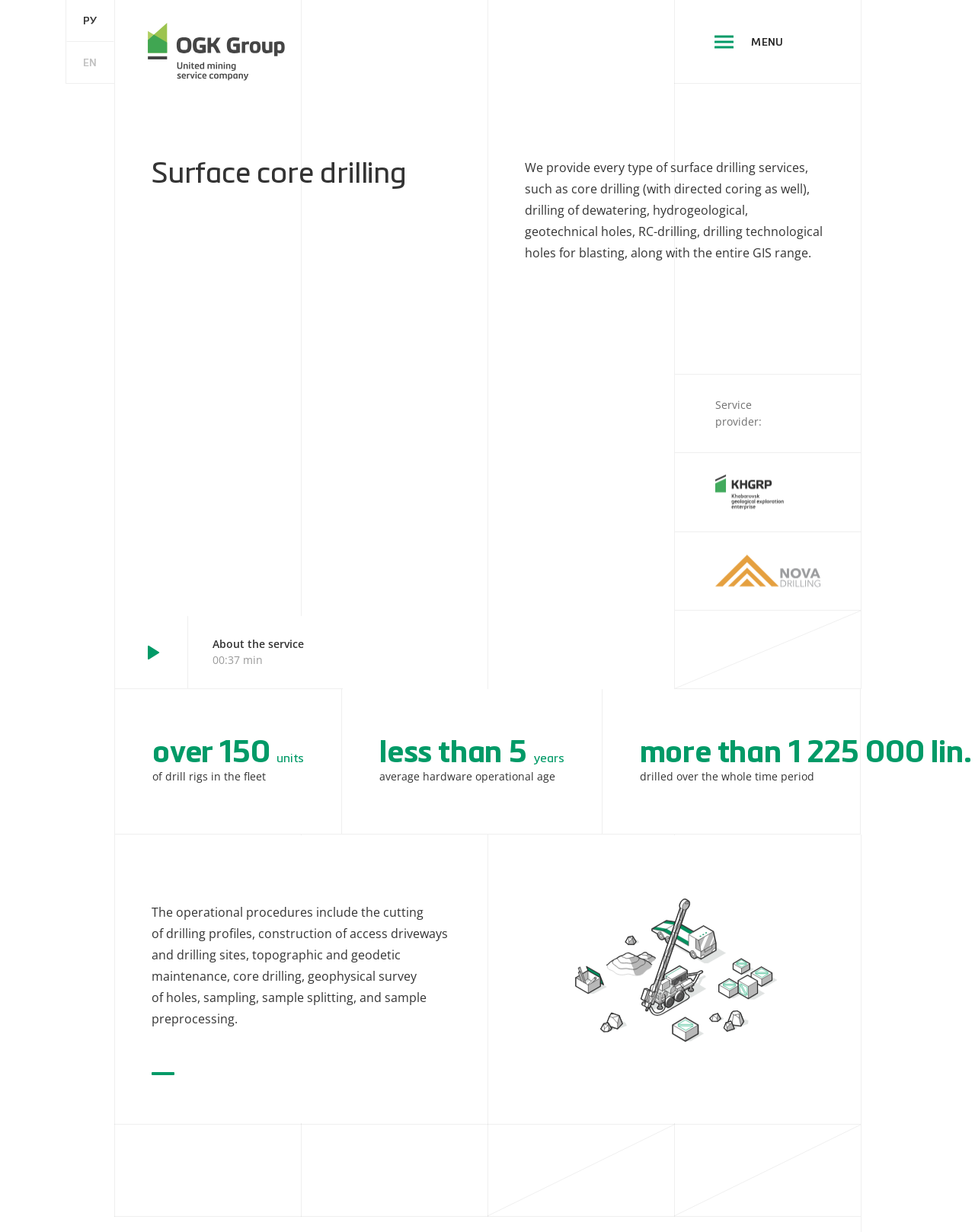What is the duration of the video about the service?
Based on the image, give a concise answer in the form of a single word or short phrase.

00:37 min